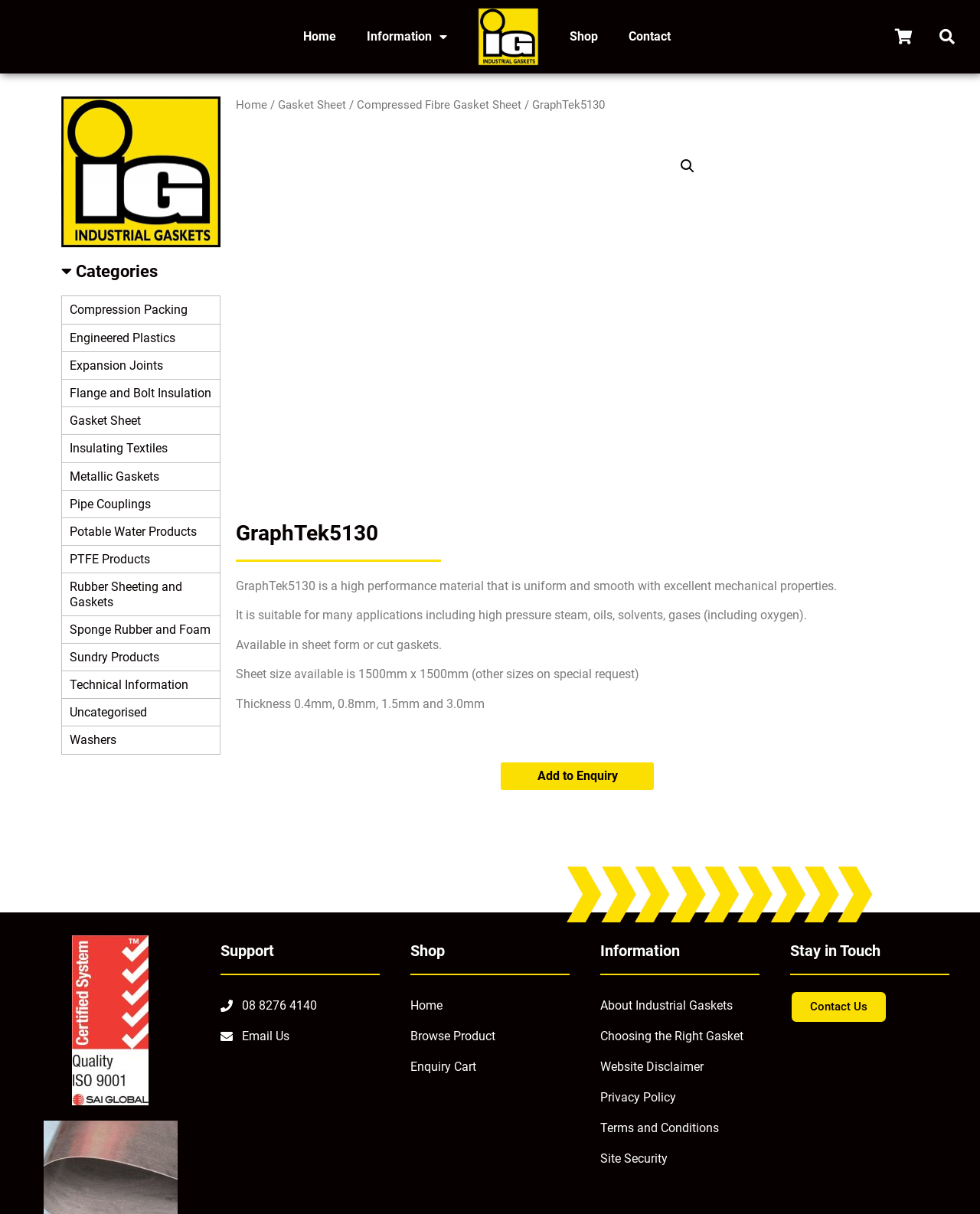Summarize the webpage with a detailed and informative caption.

The webpage is about GraphTek5130, a compressed fibre sheet material used for industrial gaskets. At the top, there is a navigation bar with links to "Home", "Information", "Shop", and "Contact". The industrial gaskets logo is displayed on the top left and top right corners of the page.

Below the navigation bar, there is a section with categories of products, including "Compression Packing", "Engineered Plastics", "Expansion Joints", and many others. Each category has a heading and a link to visit the product category.

On the left side of the page, there is a breadcrumb navigation showing the current location: "Home / Gasket Sheet / Compressed Fibre Gasket Sheet / GraphTek5130". Below the breadcrumb, there is a search bar with a search button.

The main content of the page is about GraphTek5130, which is described as a high-performance material with excellent mechanical properties. The text explains that it is suitable for various applications, including high-pressure steam, oils, solvents, and gases. The material is available in sheet form or cut gaskets, with different thicknesses and sizes.

There is an "Add to Enquiry" button below the product description. On the right side of the page, there is an image of yellow arrows, and below it, there is a "Quality Assurance ISO-9001" logo with ticks.

At the bottom of the page, there are three columns of links. The first column is for "Support", with links to phone numbers and email addresses. The second column is for "Shop", with links to browse products, view the enquiry cart, and go back to the home page. The third column is for "Information", with links to various pages, including "About Industrial Gaskets", "Choosing the Right Gasket", and "Website Disclaimer". There is also a "Stay in Touch" section with a link to "Contact Us".